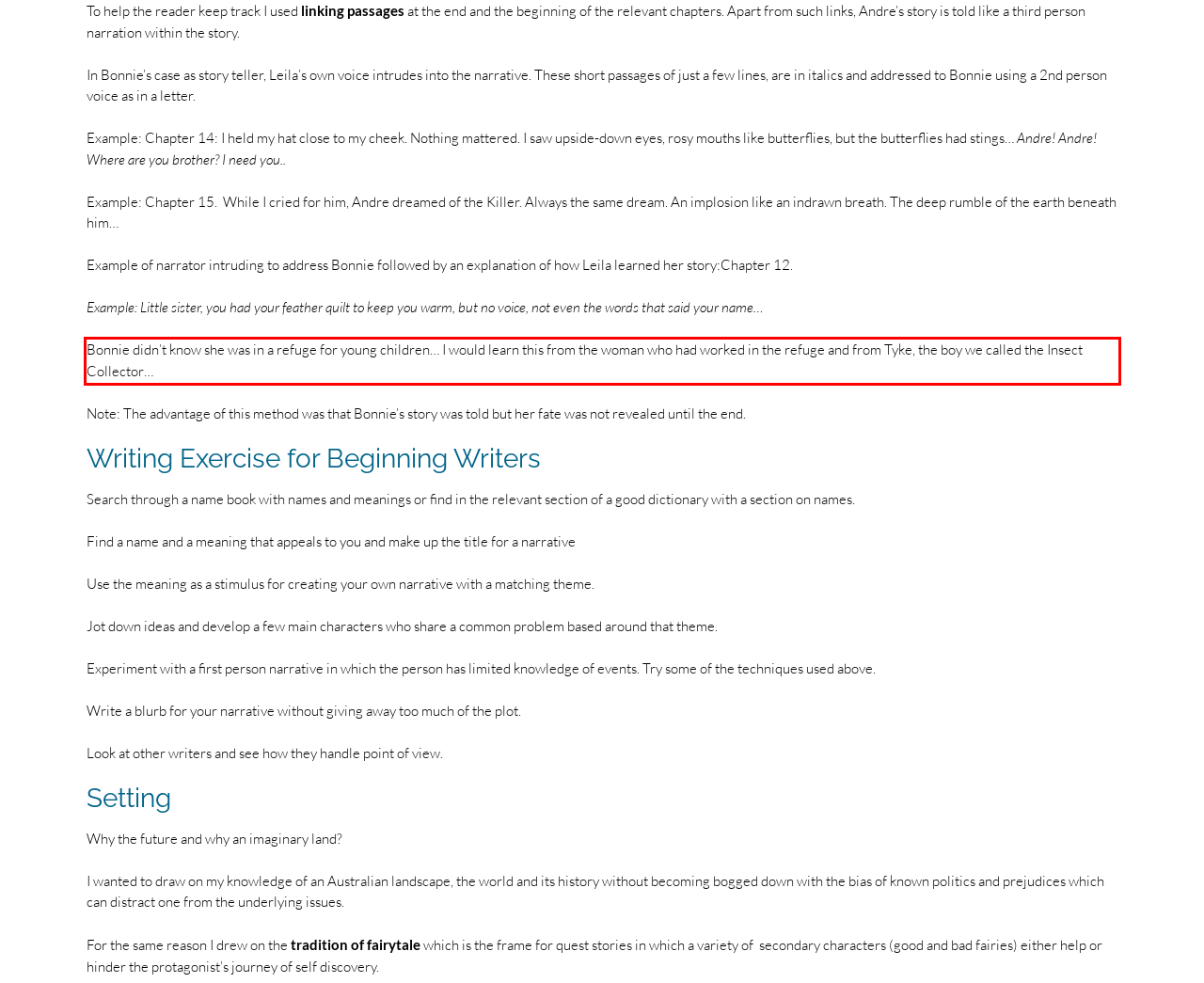You have a screenshot of a webpage, and there is a red bounding box around a UI element. Utilize OCR to extract the text within this red bounding box.

Bonnie didn’t know she was in a refuge for young children… I would learn this from the woman who had worked in the refuge and from Tyke, the boy we called the Insect Collector…